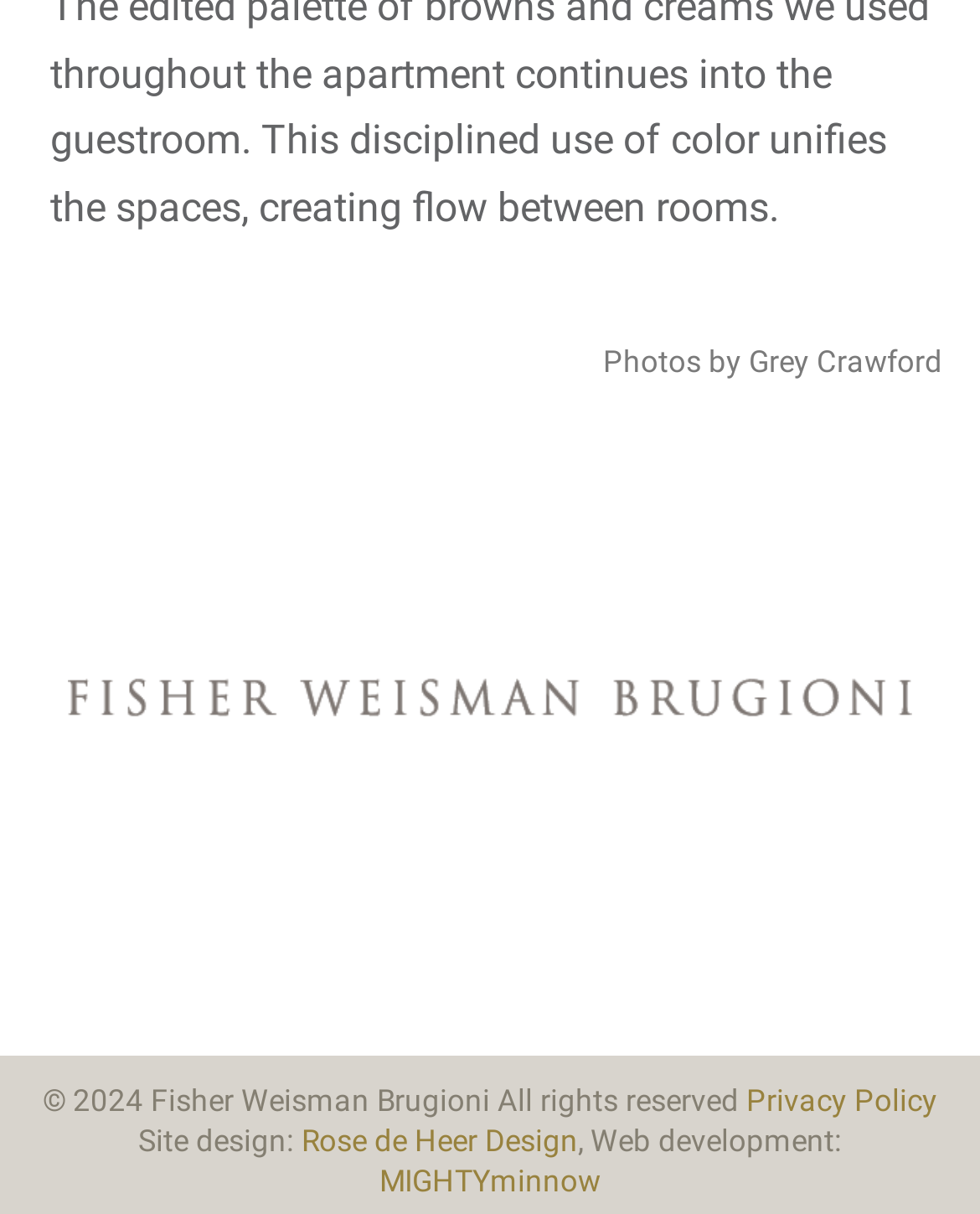Given the element description "Privacy Policy" in the screenshot, predict the bounding box coordinates of that UI element.

[0.762, 0.893, 0.956, 0.922]